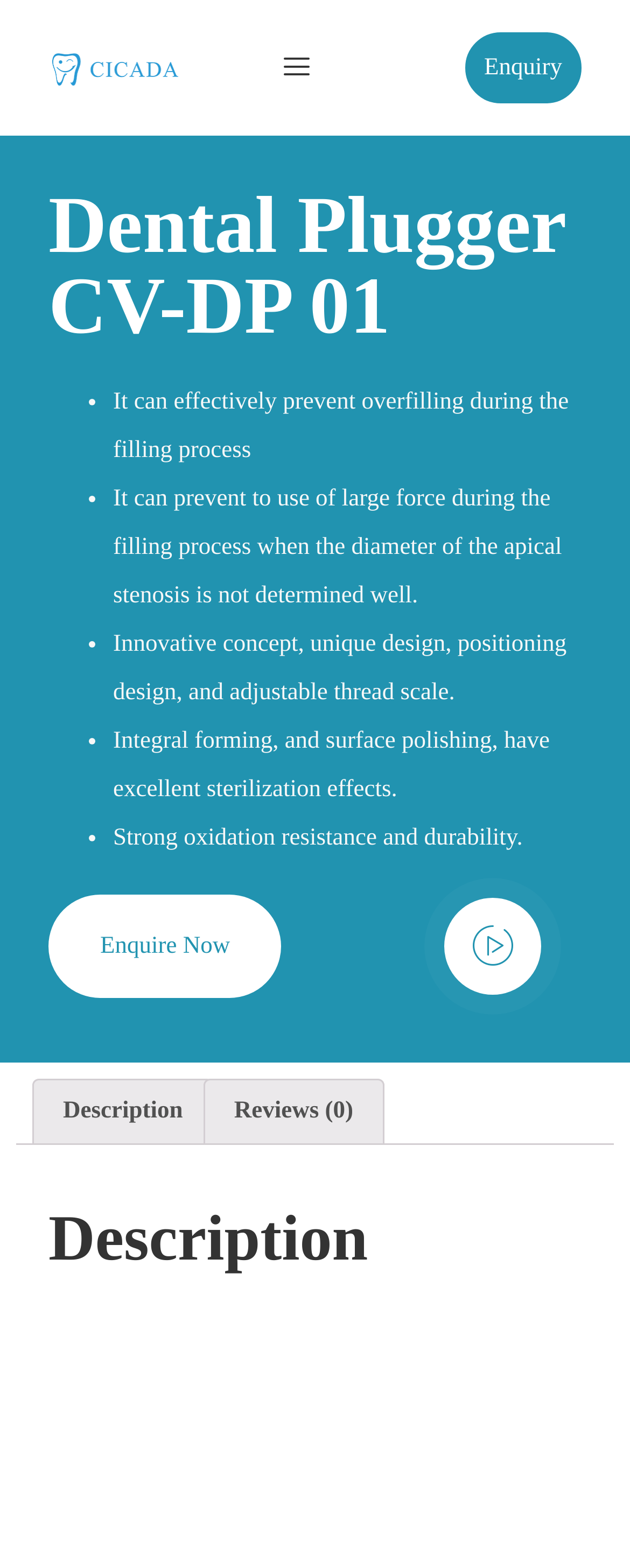Articulate a detailed summary of the webpage's content and design.

The webpage is about the product "Dental Plugger CV-DP 01" from CICADA Medical, a Chinese dental plugger manufacturer. At the top, there is a link and an image with the product name. Below the product name, there is an "Enquiry" button.

The main content of the webpage is divided into two sections. The first section is a list of features and benefits of the product, marked with bullet points. The list includes five points, describing the product's ability to prevent overfilling, reduce force during filling, its innovative design, sterilization effects, and durability.

Below the list, there is a horizontal tab list with two tabs: "Description" and "Reviews (0)". The "Description" tab is not selected by default, but it contains the same list of features and benefits as mentioned earlier. The "Reviews (0)" tab is also not selected, and it appears to be empty.

At the bottom of the page, there is an "Enquire Now" button and a link next to it. Above the tab list, there is a large image of the product, taking up most of the width of the page.